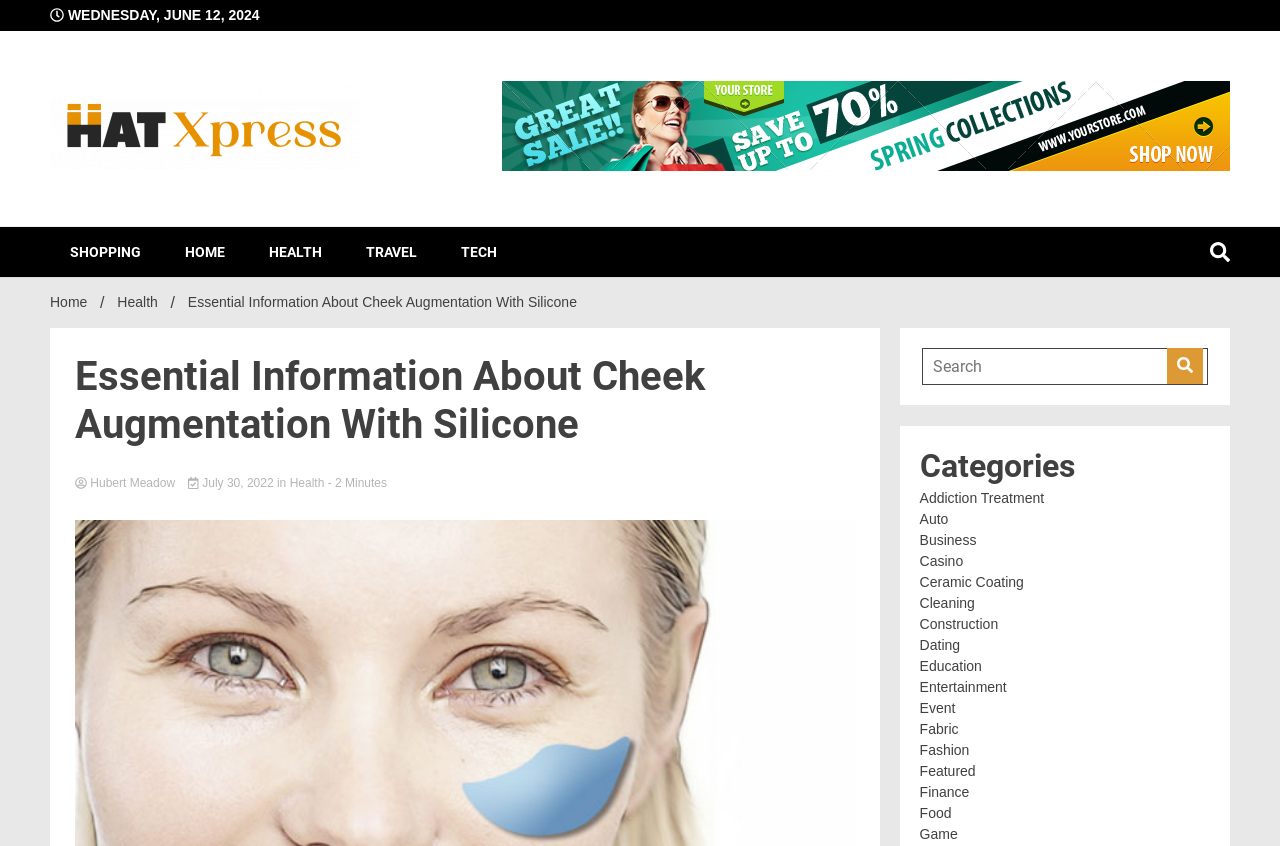Locate the bounding box coordinates of the element that should be clicked to execute the following instruction: "Click on the 'SHOPPING' link".

[0.039, 0.268, 0.126, 0.327]